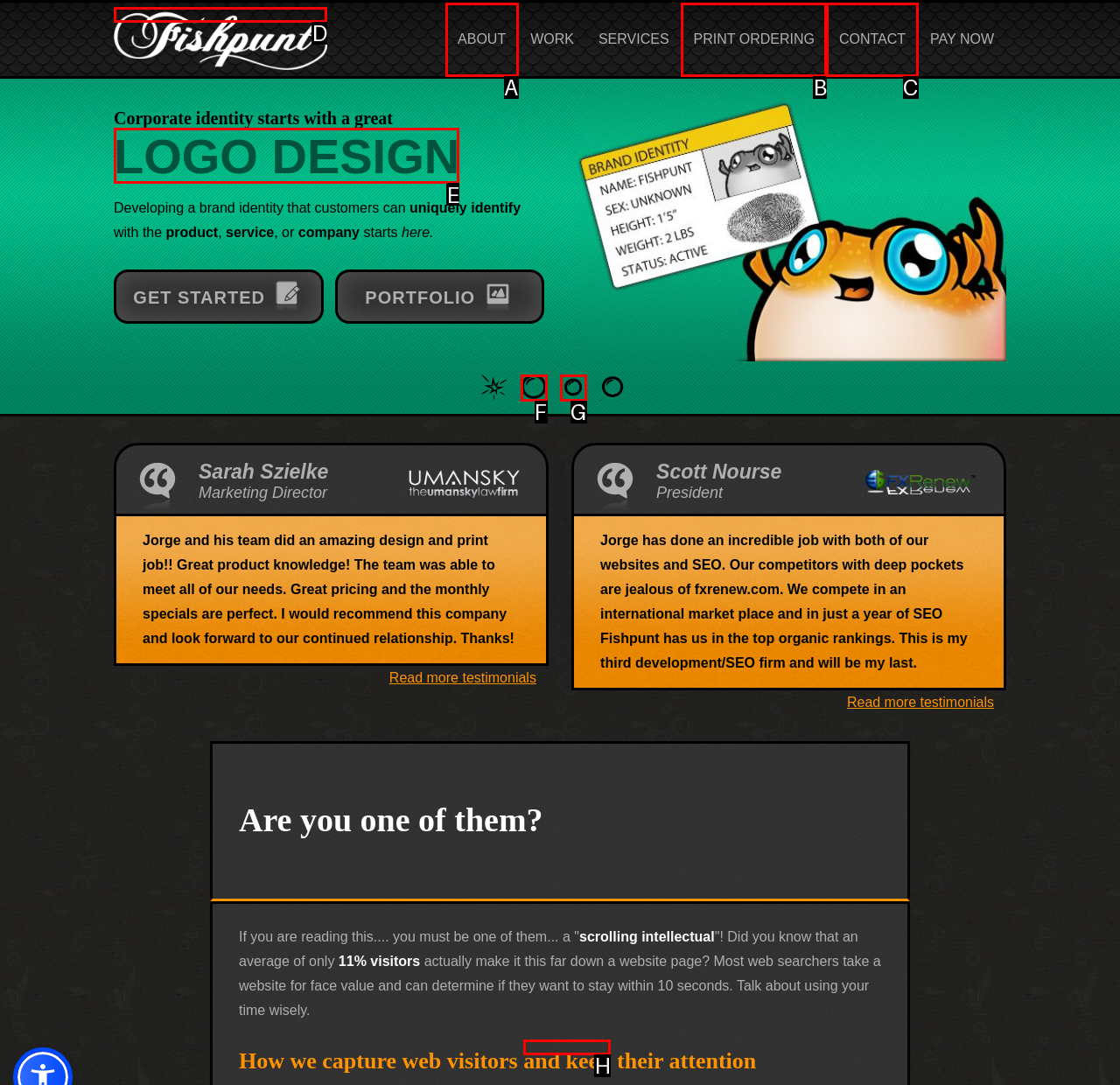Indicate the letter of the UI element that should be clicked to accomplish the task: View the 'LOGO DESIGN' page. Answer with the letter only.

E